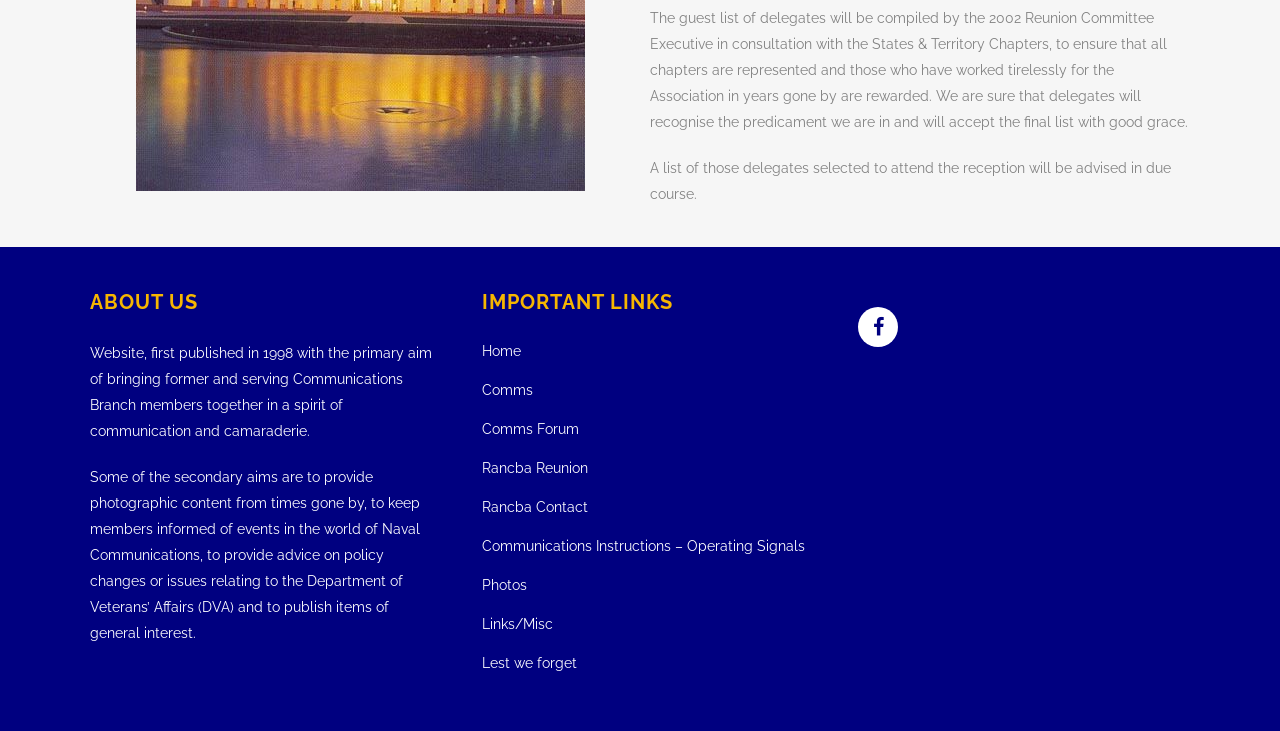What is the primary aim of the website?
Please provide a comprehensive answer based on the details in the screenshot.

According to the text, the primary aim of the website, first published in 1998, is to bring former and serving Communications Branch members together in a spirit of communication and camaraderie.